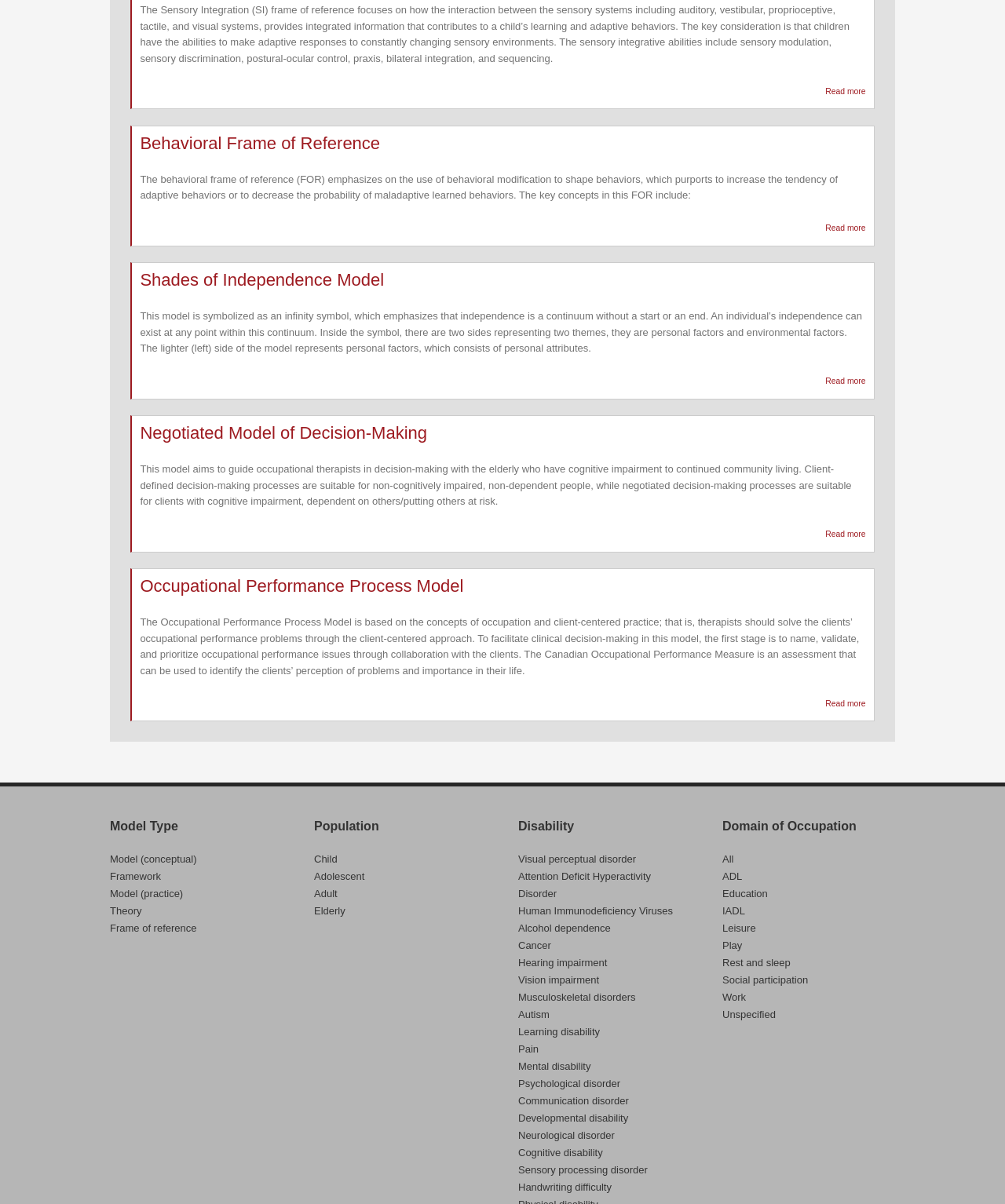What is the key consideration in the Sensory Integration frame of reference?
Based on the image, answer the question with as much detail as possible.

The question is asking about the key consideration in the Sensory Integration frame of reference. According to the StaticText element with ID 586, the key consideration is that children have the abilities to make adaptive responses to constantly changing sensory environments.